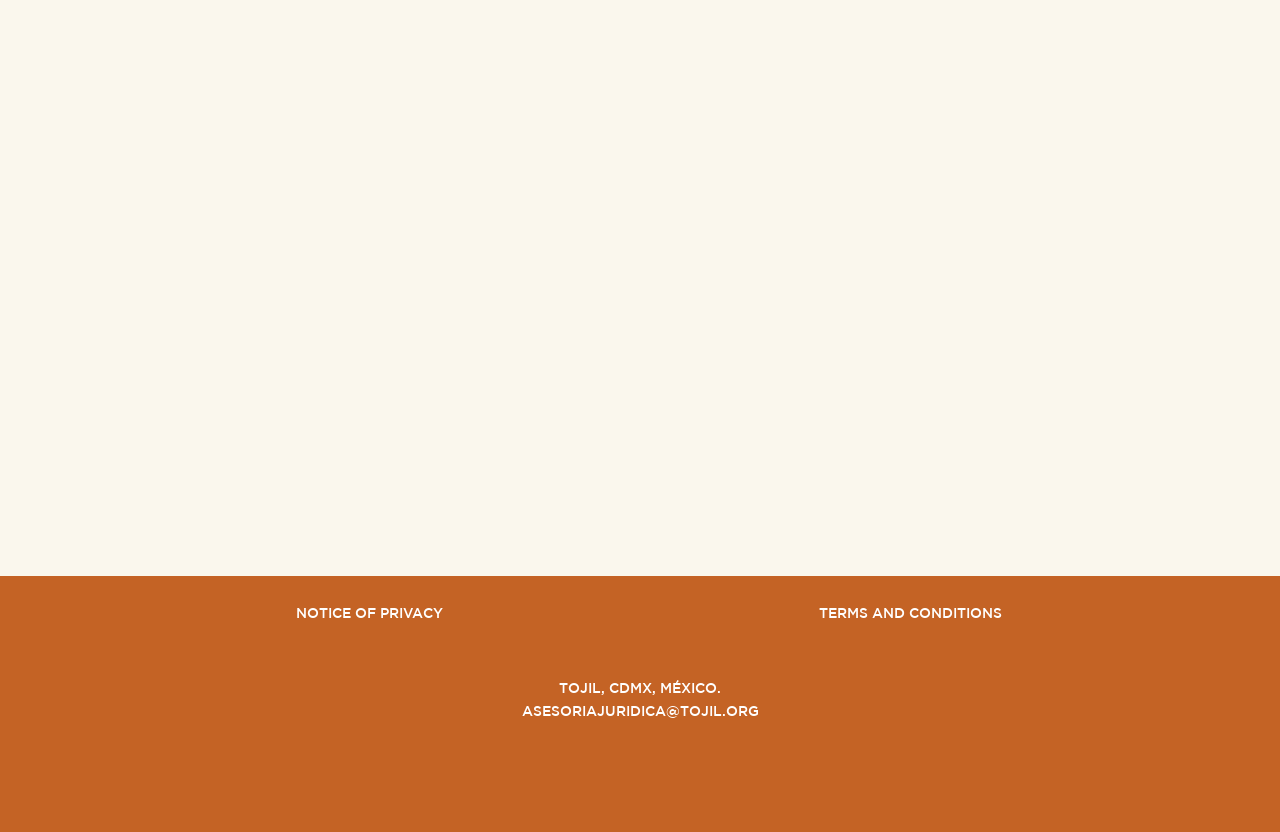Using the description: "ASESORIAJURIDICA@TOJIL.ORG", identify the bounding box of the corresponding UI element in the screenshot.

[0.407, 0.846, 0.593, 0.865]